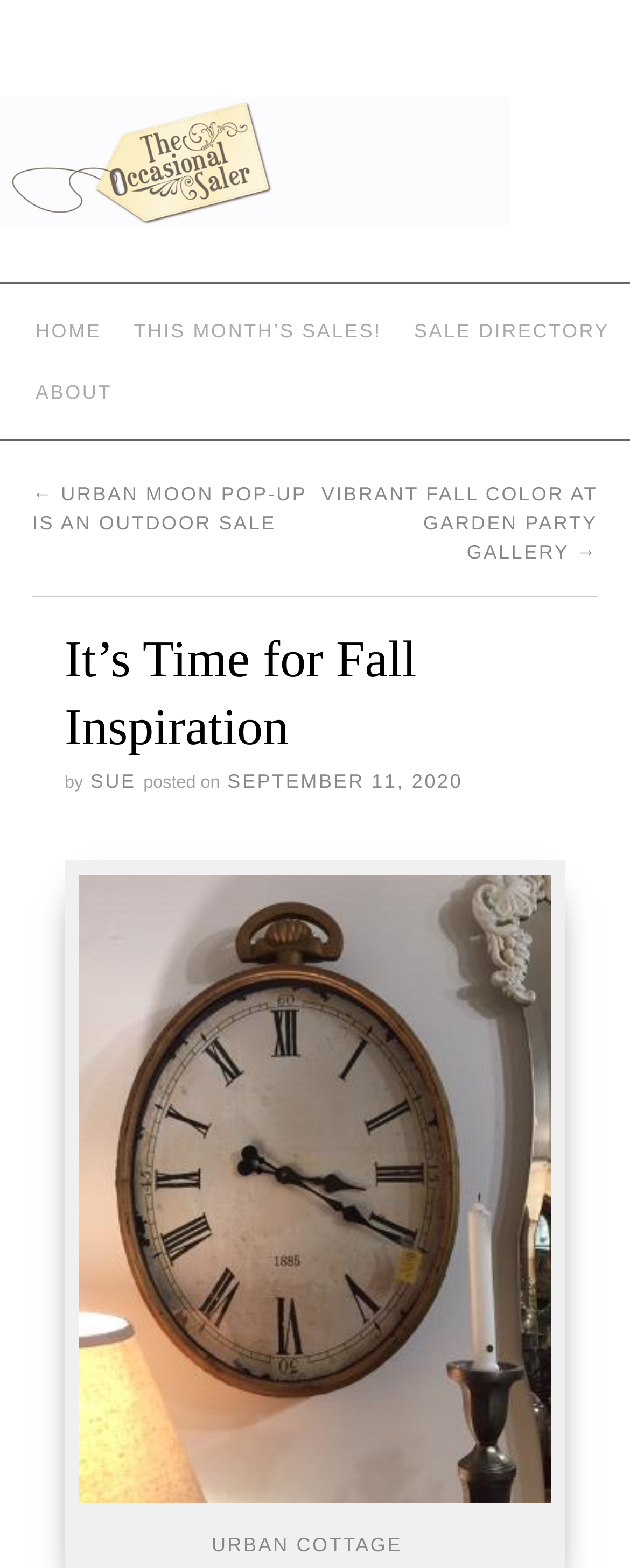Bounding box coordinates are given in the format (top-left x, top-left y, bottom-right x, bottom-right y). All values should be floating point numbers between 0 and 1. Provide the bounding box coordinate for the UI element described as: September 11, 2020

[0.361, 0.491, 0.734, 0.505]